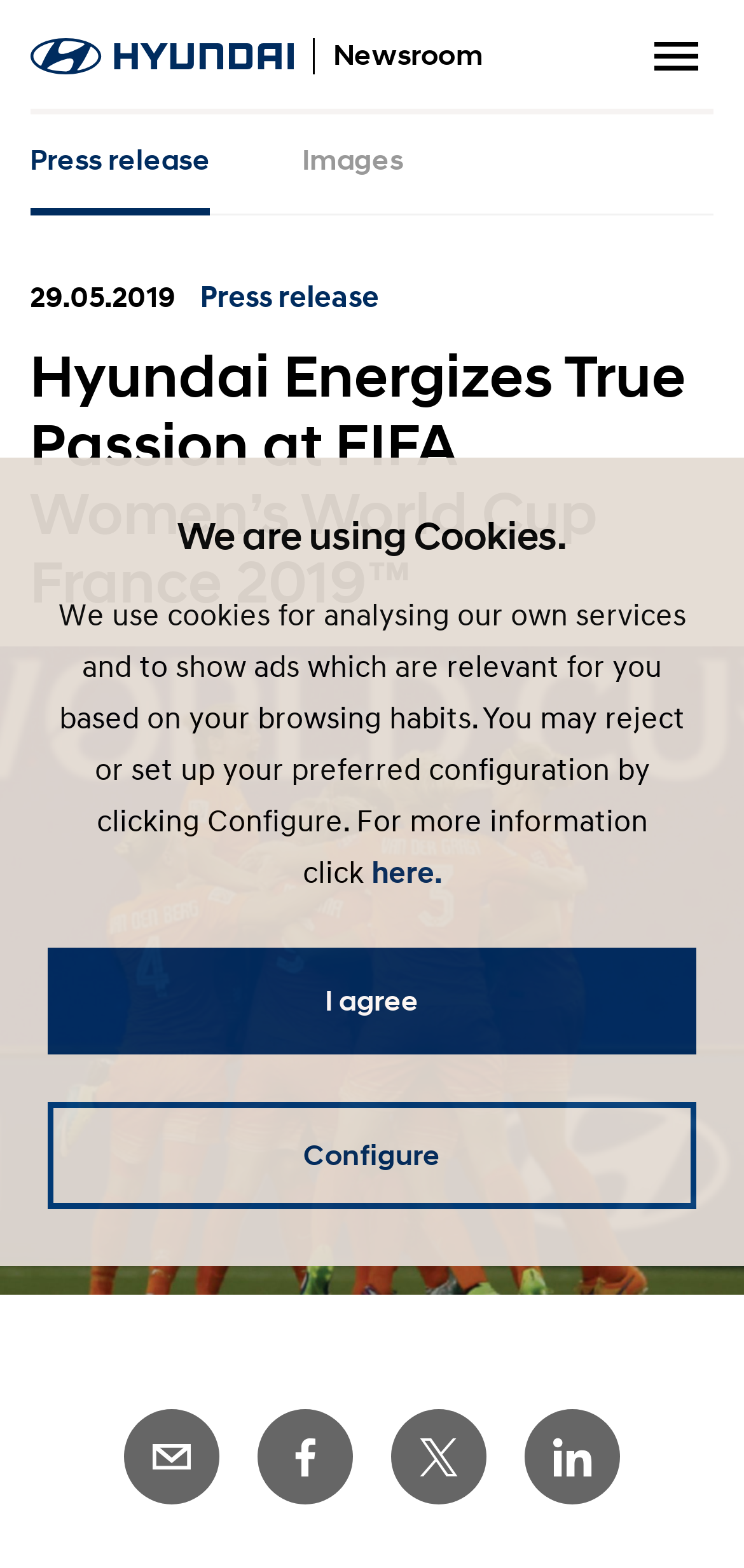Provide the bounding box coordinates of the area you need to click to execute the following instruction: "Send an email".

[0.167, 0.898, 0.295, 0.959]